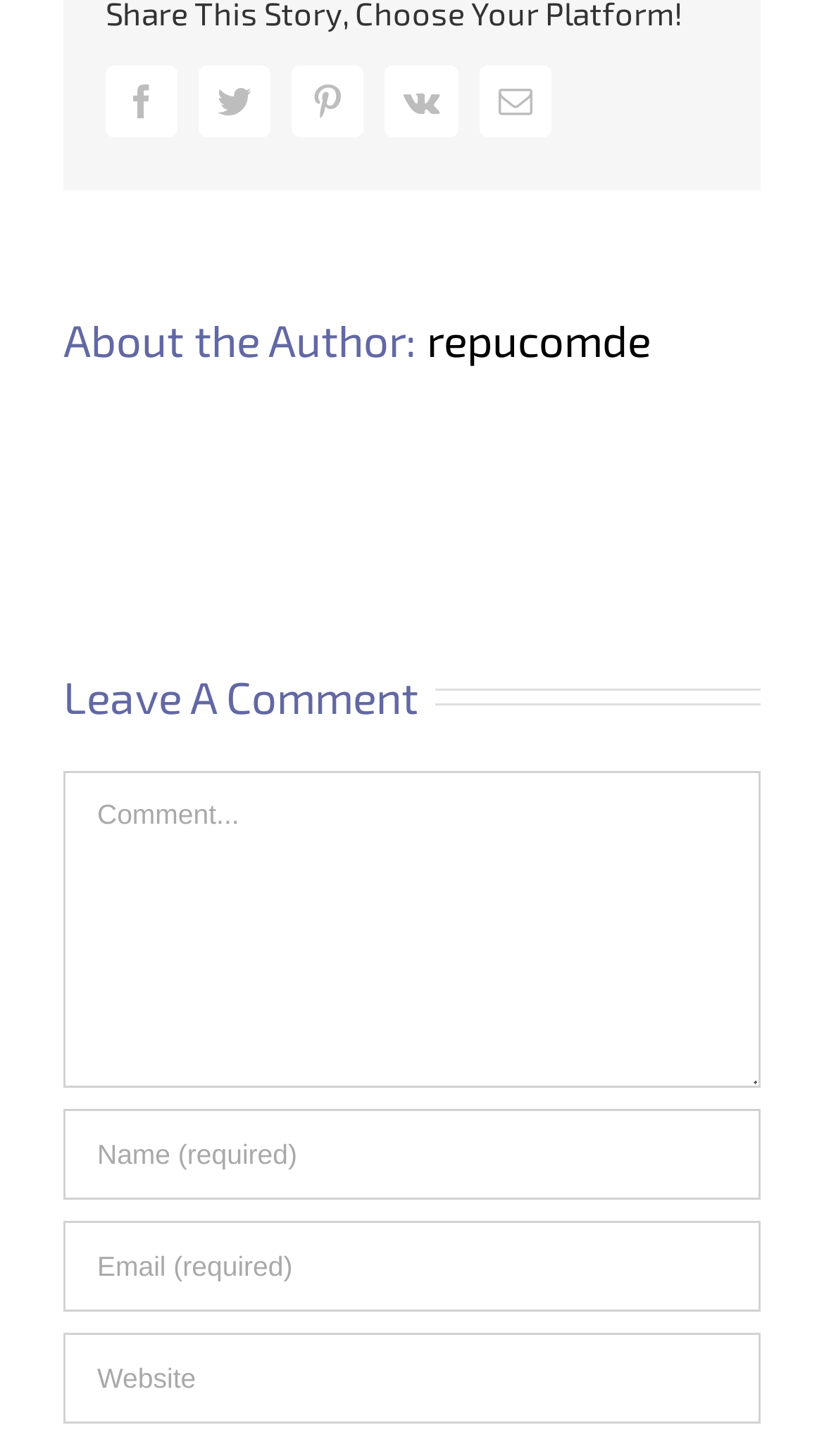Review the image closely and give a comprehensive answer to the question: What is the author's name?

I found the author's name mentioned in the heading 'About the Author: repucomde'.